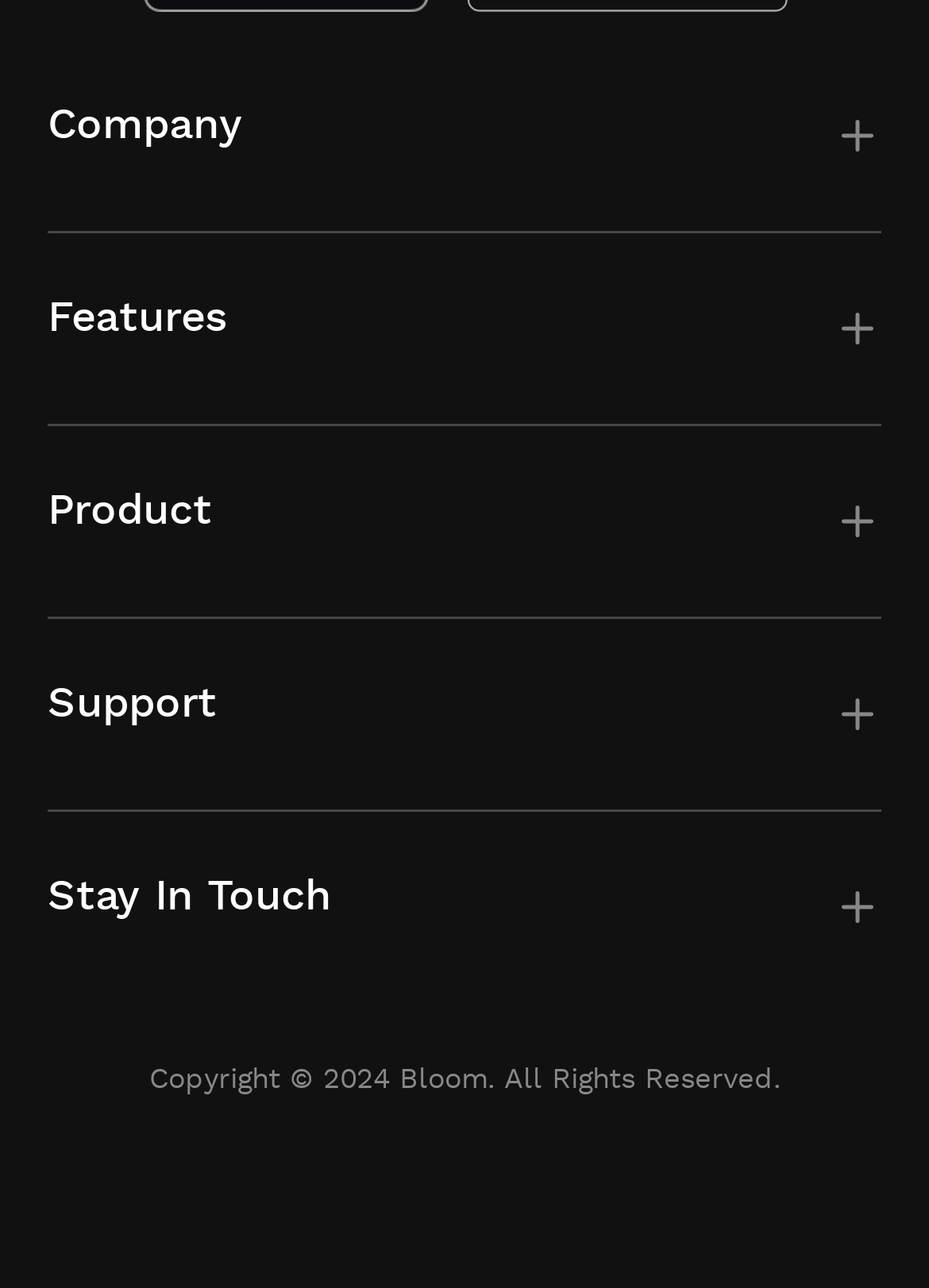Select the bounding box coordinates of the element I need to click to carry out the following instruction: "Check the Help Center".

[0.051, 0.619, 0.264, 0.645]